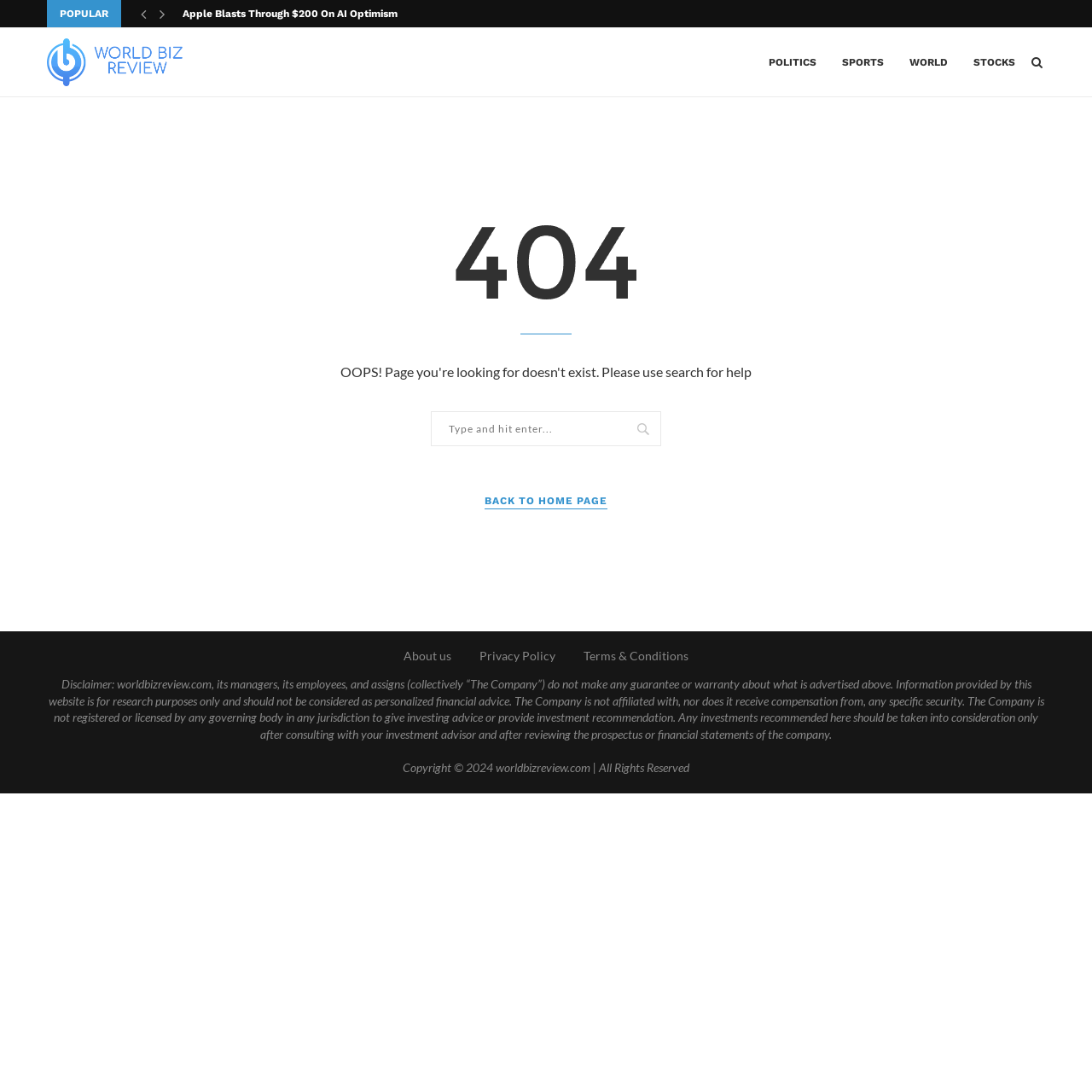Give the bounding box coordinates for the element described by: "alt="World Biz Review"".

[0.043, 0.026, 0.168, 0.088]